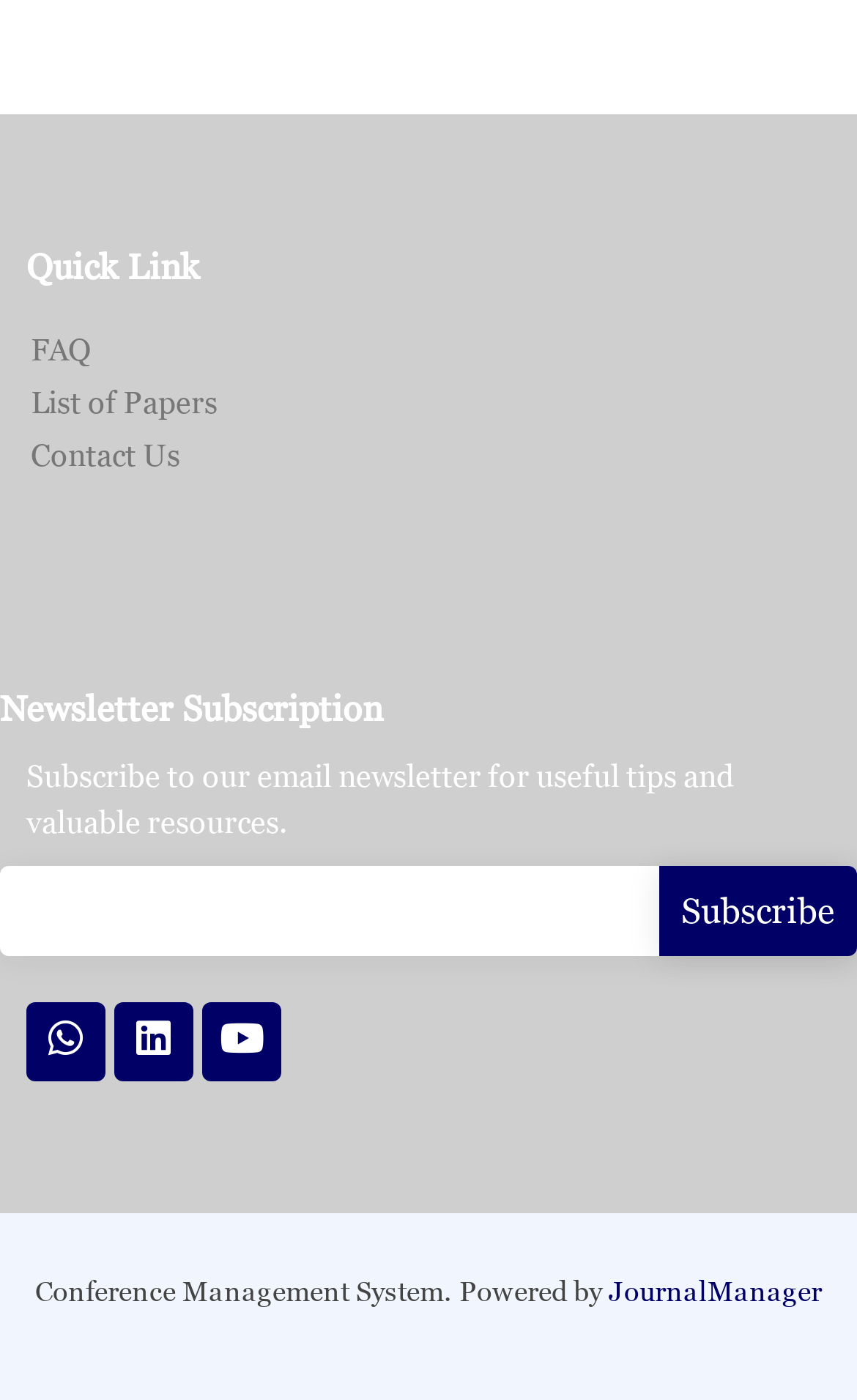What is the function of the 'FAQ' link?
Please elaborate on the answer to the question with detailed information.

The 'FAQ' link is located under the 'Quick Link' heading, indicating that it leads to a page that answers frequently asked questions about the website or its services.